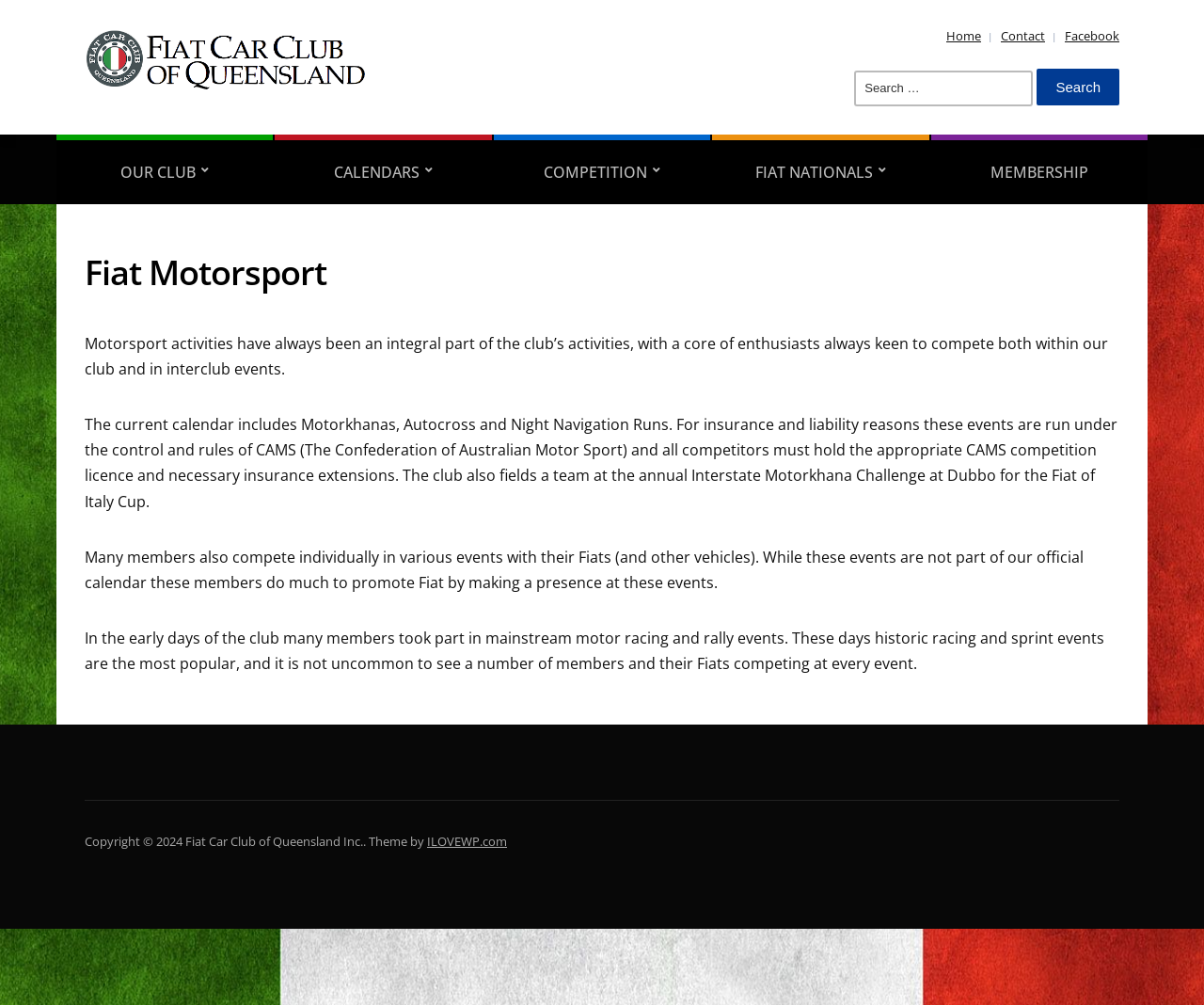Indicate the bounding box coordinates of the element that needs to be clicked to satisfy the following instruction: "Visit the Facebook page". The coordinates should be four float numbers between 0 and 1, i.e., [left, top, right, bottom].

[0.884, 0.027, 0.93, 0.044]